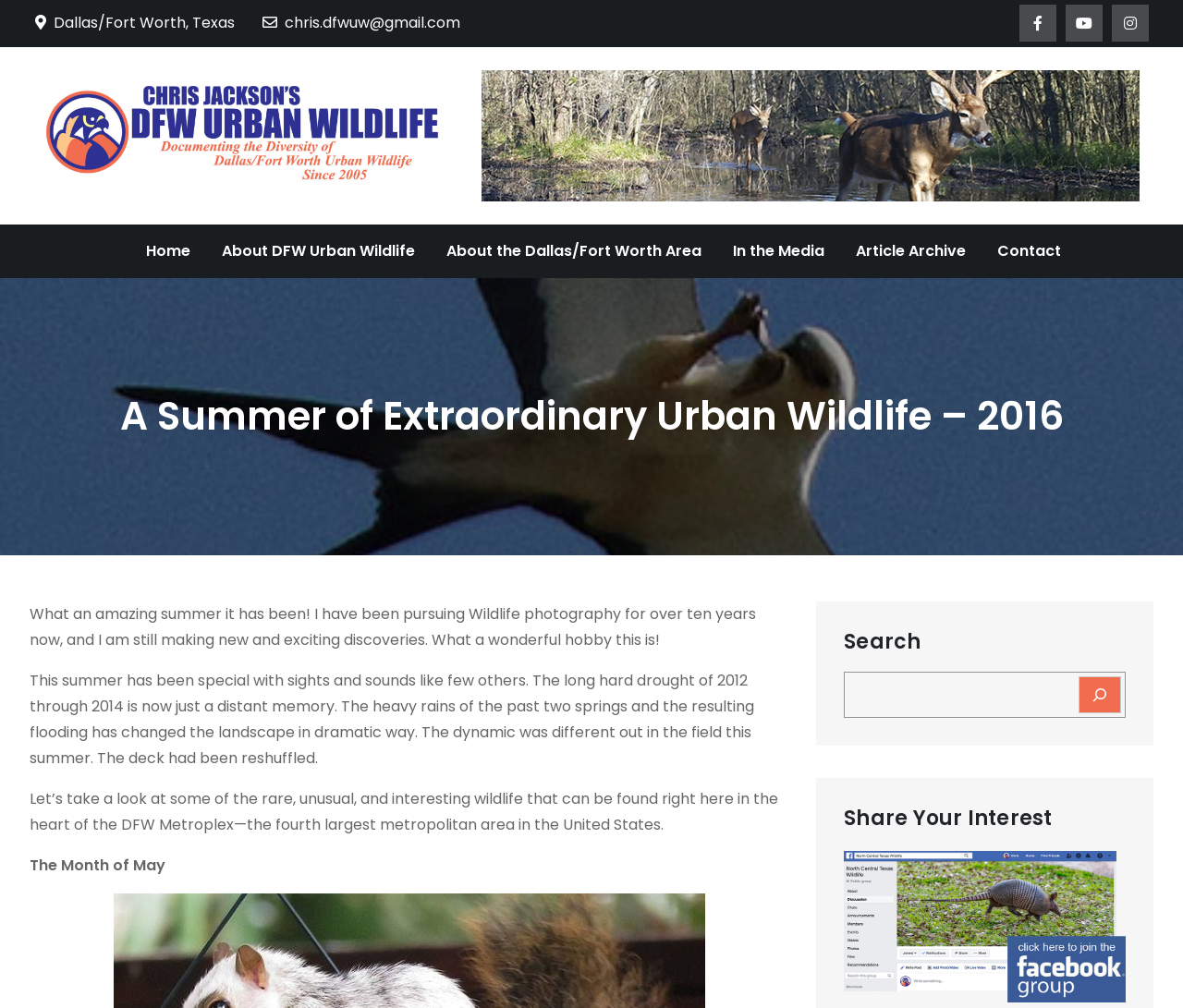What is the name of the website?
Using the information from the image, provide a comprehensive answer to the question.

I determined the answer by looking at the heading element with the text 'DFW Urban Wildlife' which appears multiple times on the webpage, indicating that it is the name of the website.